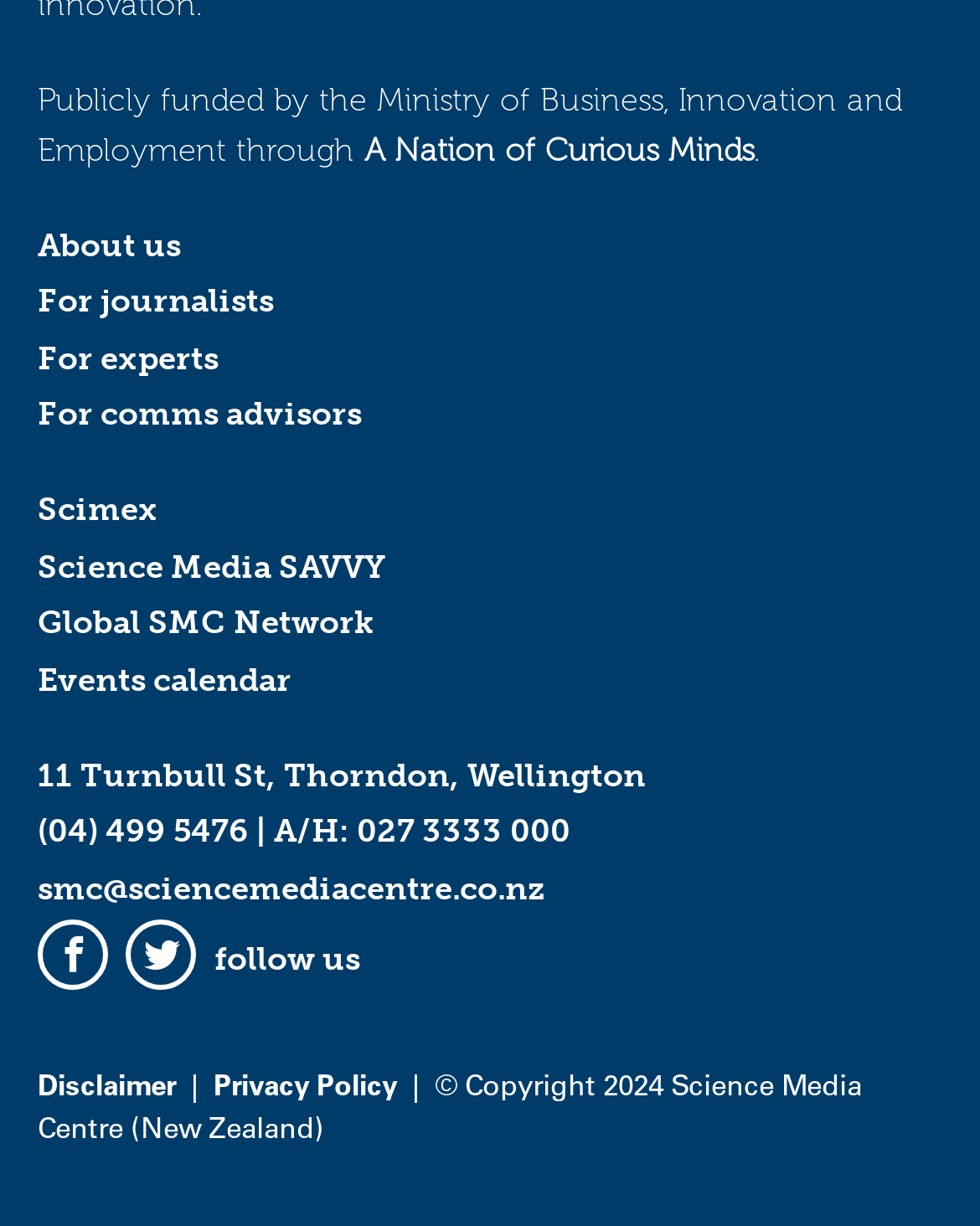Determine the bounding box coordinates of the element's region needed to click to follow the instruction: "follow us on Facebook". Provide these coordinates as four float numbers between 0 and 1, formatted as [left, top, right, bottom].

[0.038, 0.75, 0.11, 0.807]